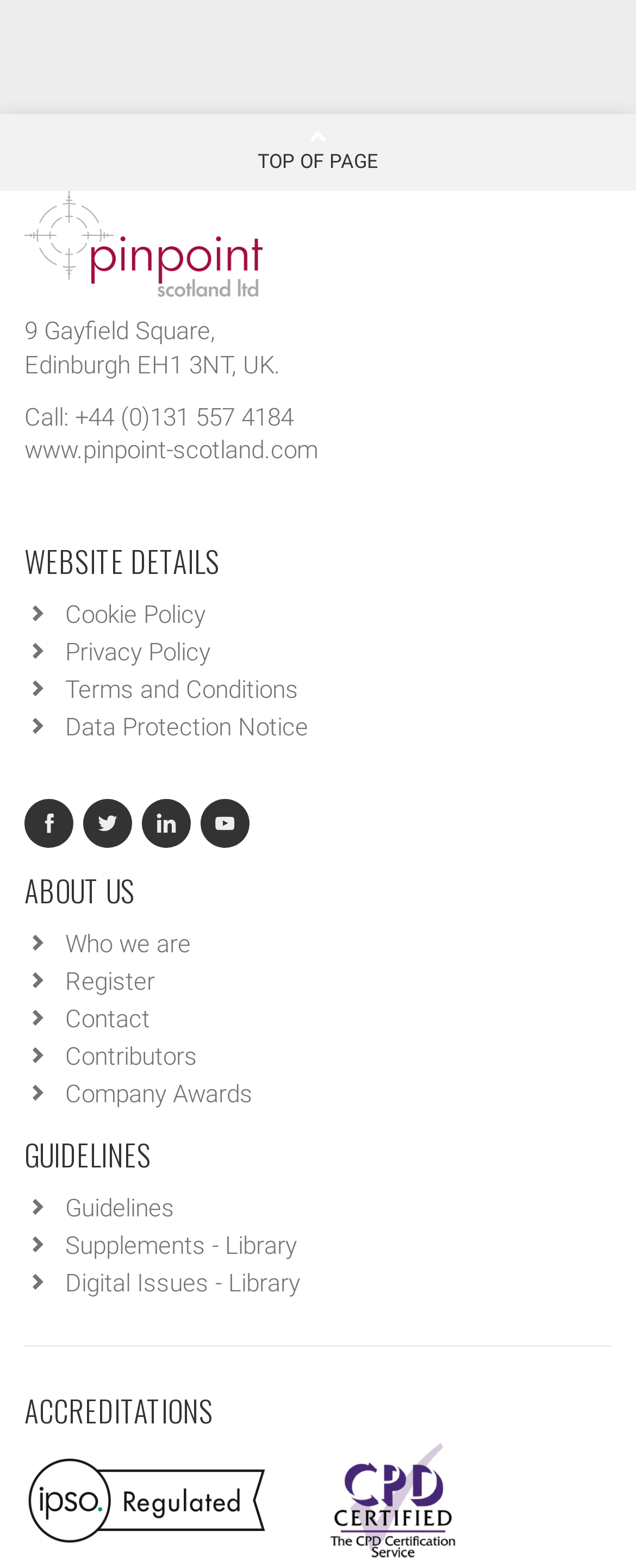Provide the bounding box coordinates for the area that should be clicked to complete the instruction: "View the Digital Issues - Library".

[0.103, 0.809, 0.472, 0.828]